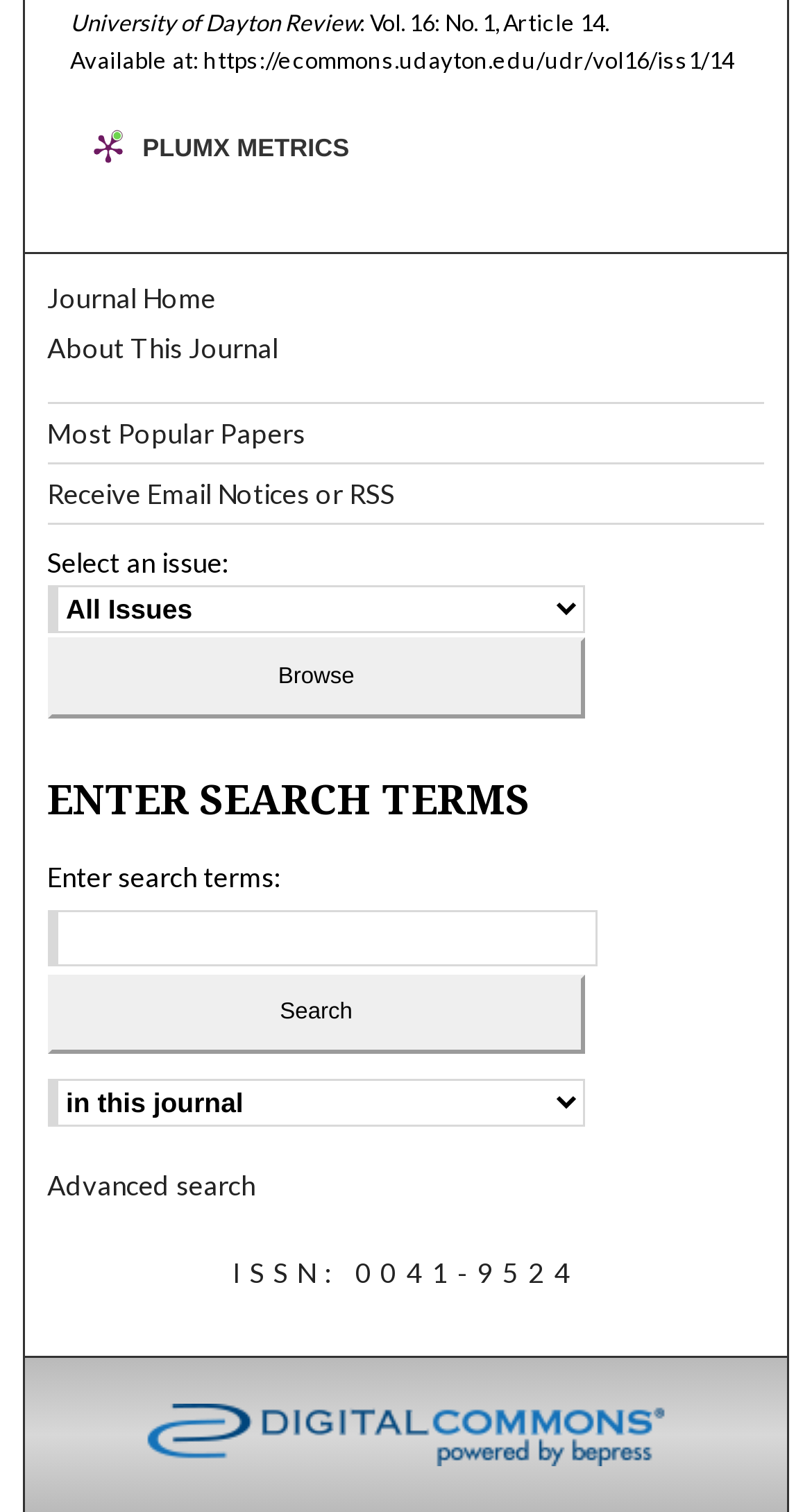Find and indicate the bounding box coordinates of the region you should select to follow the given instruction: "Enter search terms in the text box".

[0.058, 0.552, 0.736, 0.59]